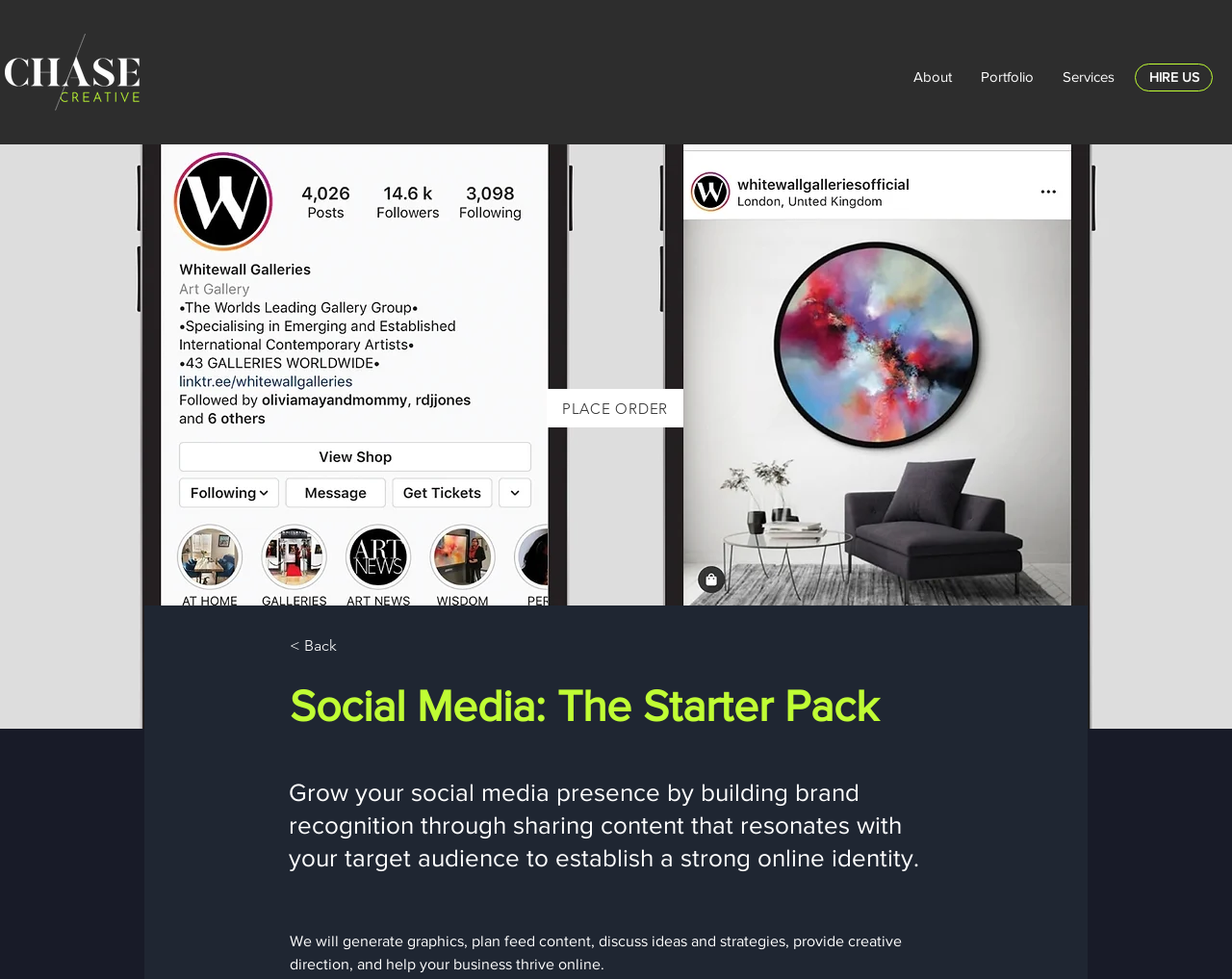For the element described, predict the bounding box coordinates as (top-left x, top-left y, bottom-right x, bottom-right y). All values should be between 0 and 1. Element description: About

[0.73, 0.054, 0.784, 0.103]